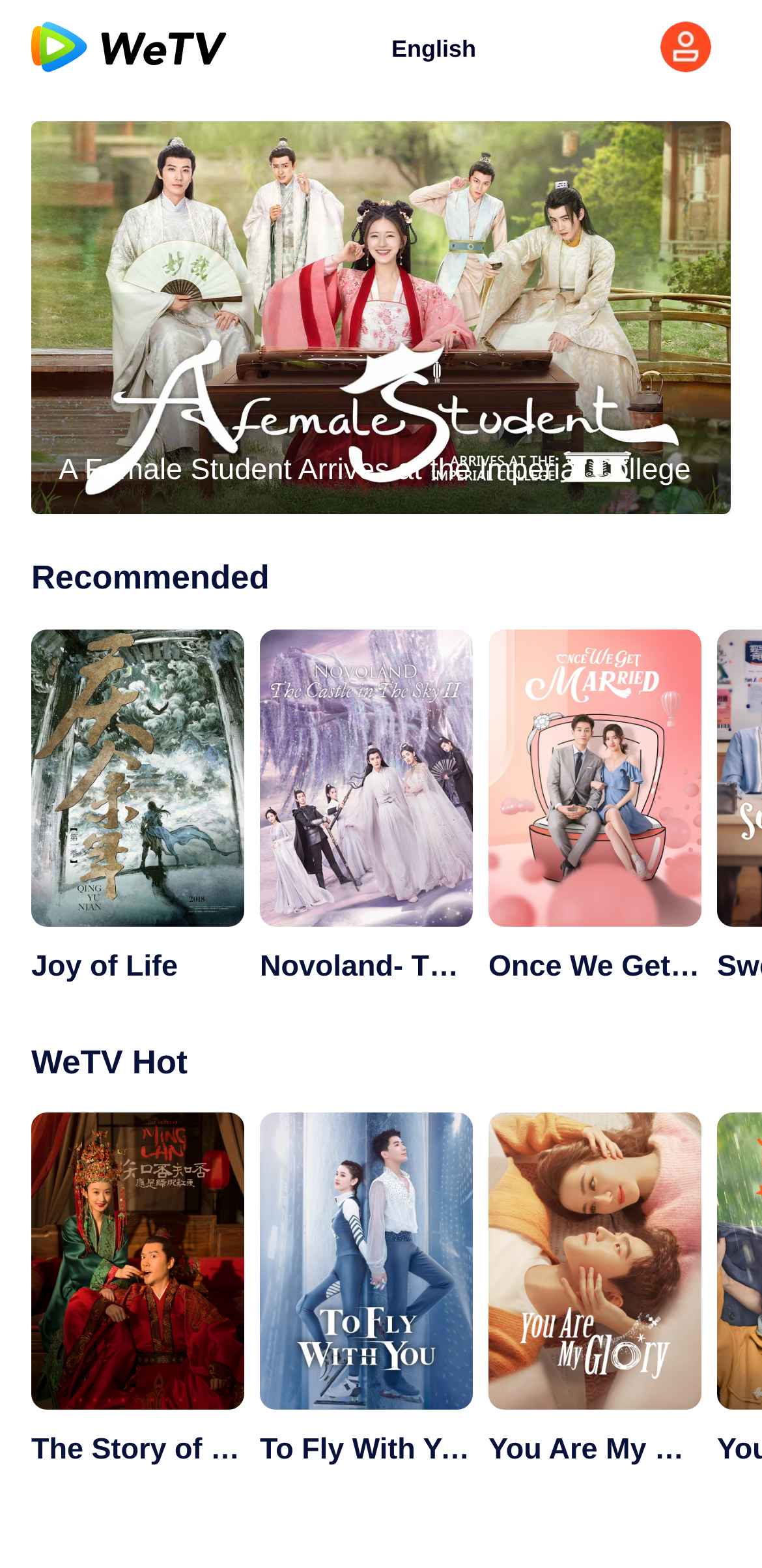Create an elaborate caption for the webpage.

The webpage appears to be a video streaming platform, showcasing various TV shows and dramas. At the top left corner, there is a small logo image, accompanied by a "English" text label. On the top right corner, there is another small image. 

Below these top elements, a large banner image occupies most of the width, depicting a scene of "A Female Student Arrives at the Imperial College". 

Underneath the banner, there is a "Recommended" heading, followed by a row of three images, each representing a different TV show: "Joy of Life", "Novoland- The Castle in the Sky S2", and "Once We Get Married". 

Further down, there is another heading, "WeTV Hot", followed by another row of three images, each representing a different TV show: "The Story of Ming Lan", "To Fly With You", and "You Are My Glory".